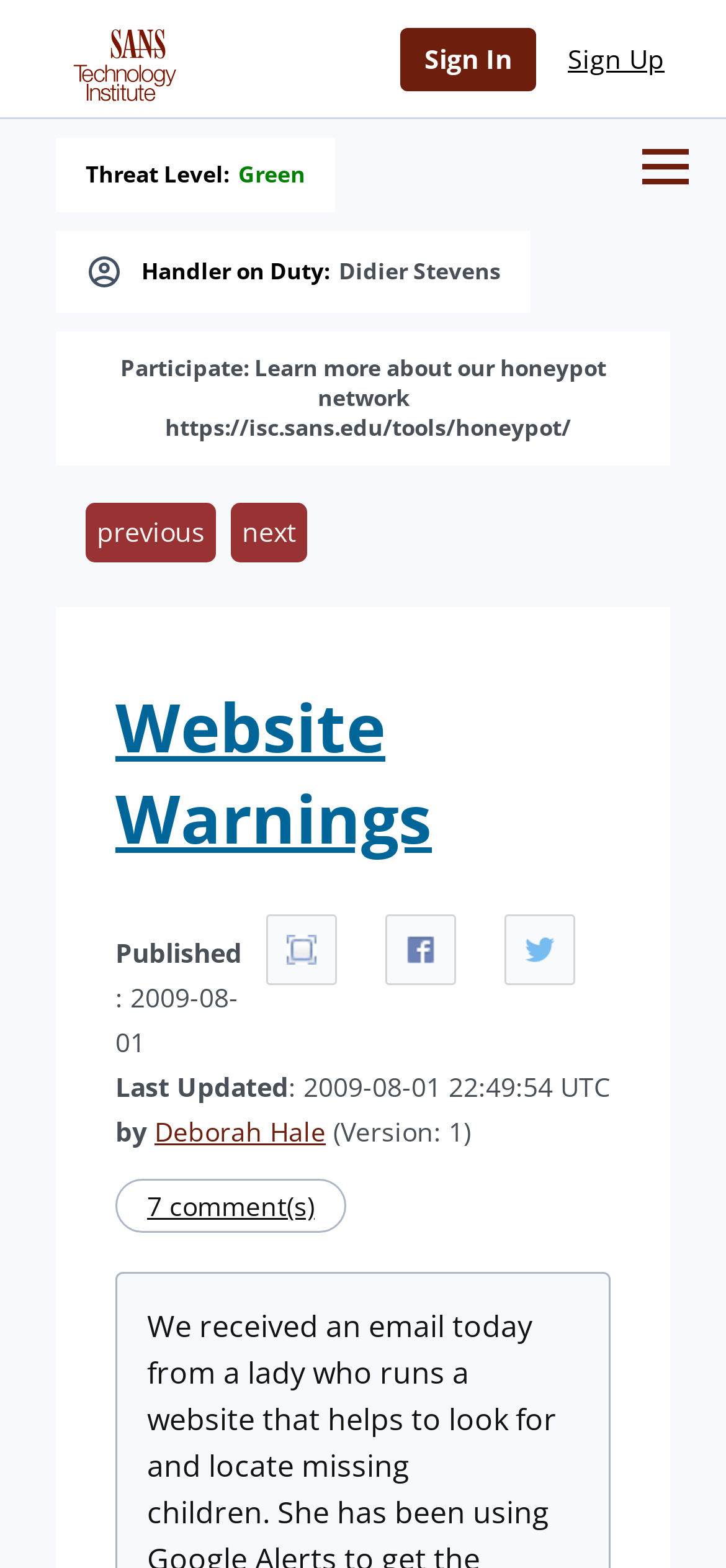Could you determine the bounding box coordinates of the clickable element to complete the instruction: "View comments"? Provide the coordinates as four float numbers between 0 and 1, i.e., [left, top, right, bottom].

[0.159, 0.752, 0.477, 0.786]